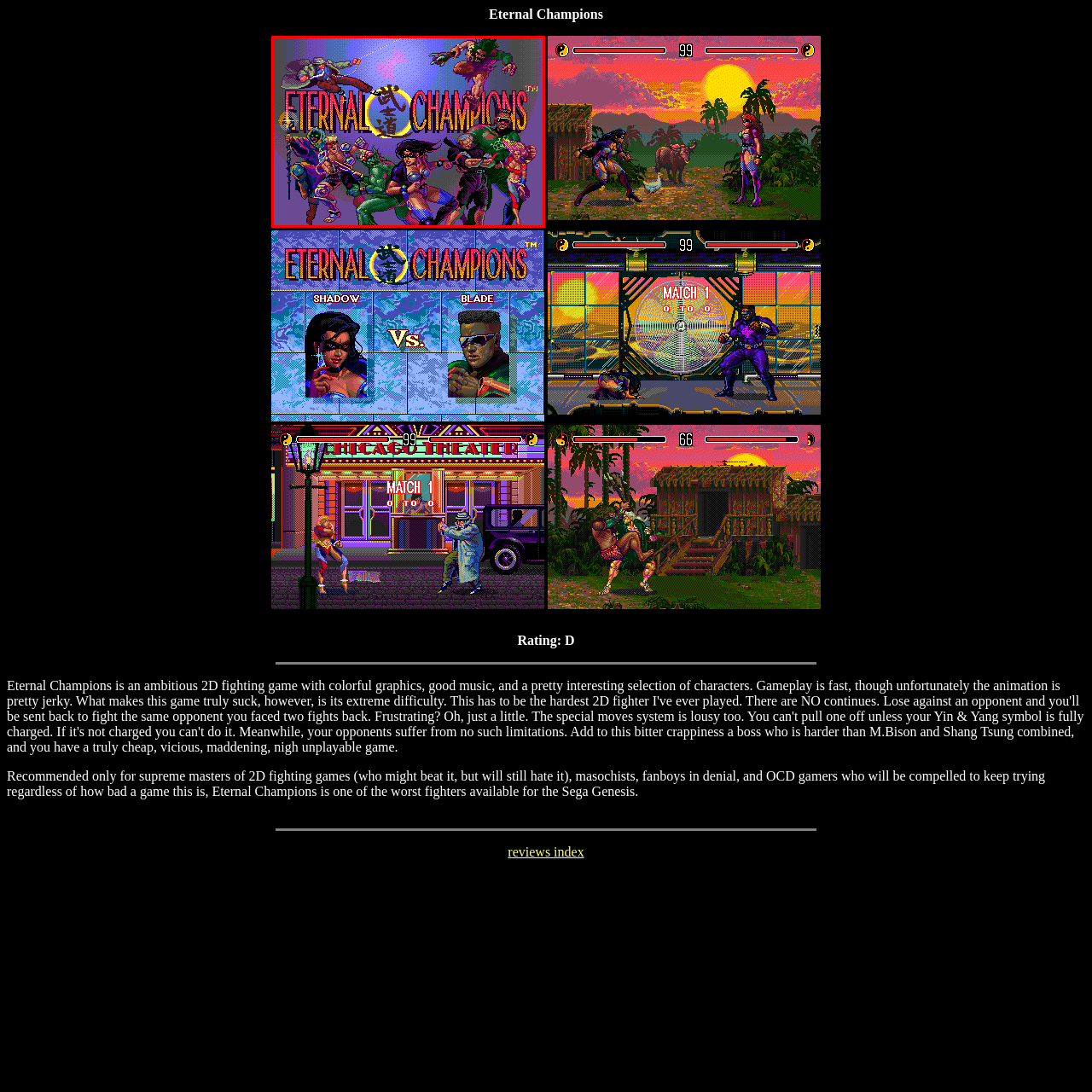What type of combat does the game feature?
Inspect the image inside the red bounding box and provide a detailed answer drawing from the visual content.

The caption describes the scene as inviting players to dive into the intense world of 2D combat, indicating that the game features 2D combat.